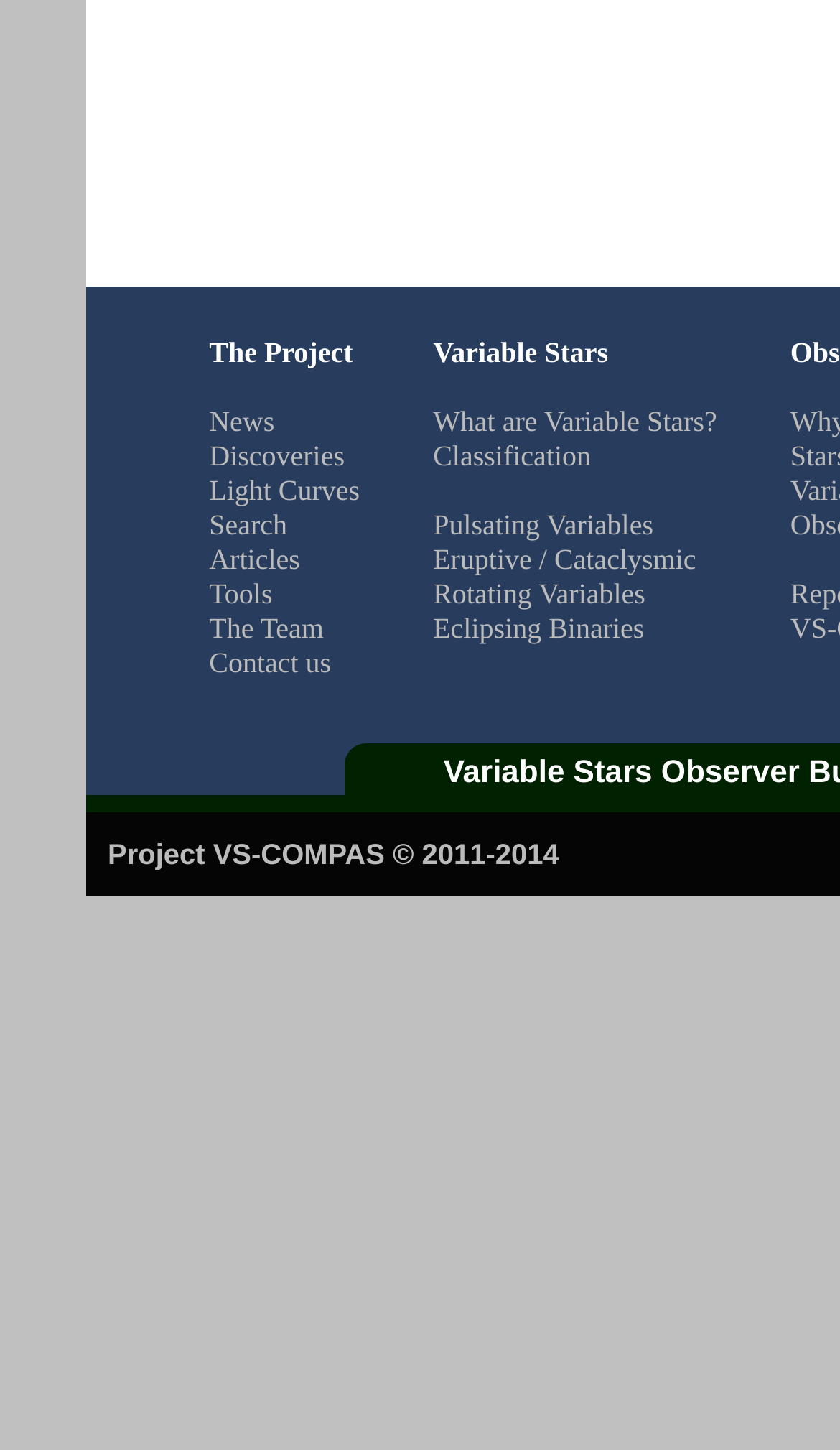Give a short answer to this question using one word or a phrase:
How many subcategories are there under 'Variable Stars'?

6